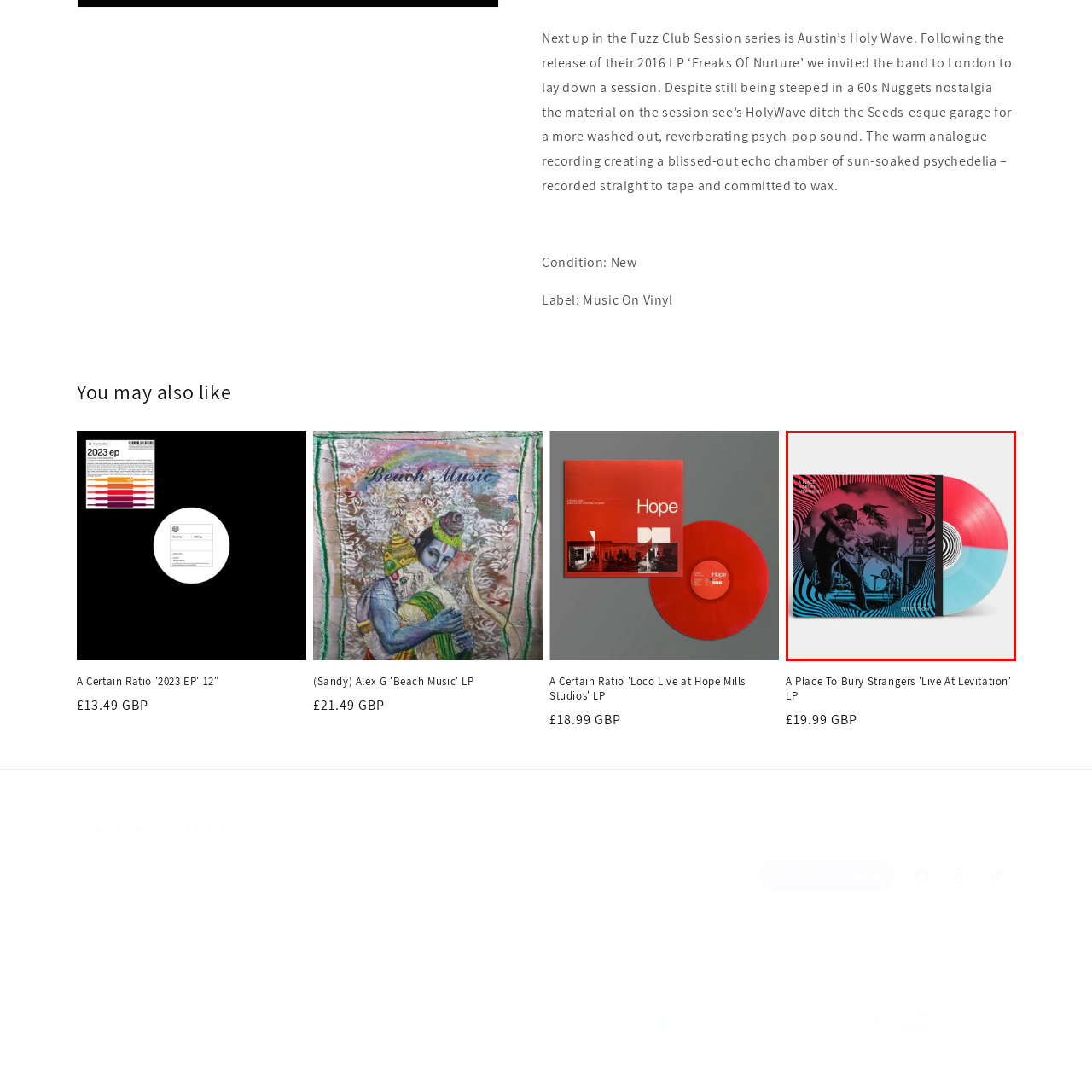Provide an elaborate description of the visual elements present in the image enclosed by the red boundary.

The image showcases the vibrant album cover and vinyl for "A Place To Bury Strangers 'Live At Levitation' LP." The cover art features dynamic, swirling patterns in shades of red and blue, framing a black-and-white action shot of a band member energetically playing a guitar, encapsulating the live performance's energy. Accompanying this striking artwork is a unique two-tone vinyl record, which blends red and blue, creating an eye-catching presentation. The overall design reflects the band's intense sound and aesthetic, making it a compelling choice for fans of psych-rock and experimental music. This LP is priced at £19.99 GBP, highlighting its appeal as both a collectible and a piece of musical artistry.